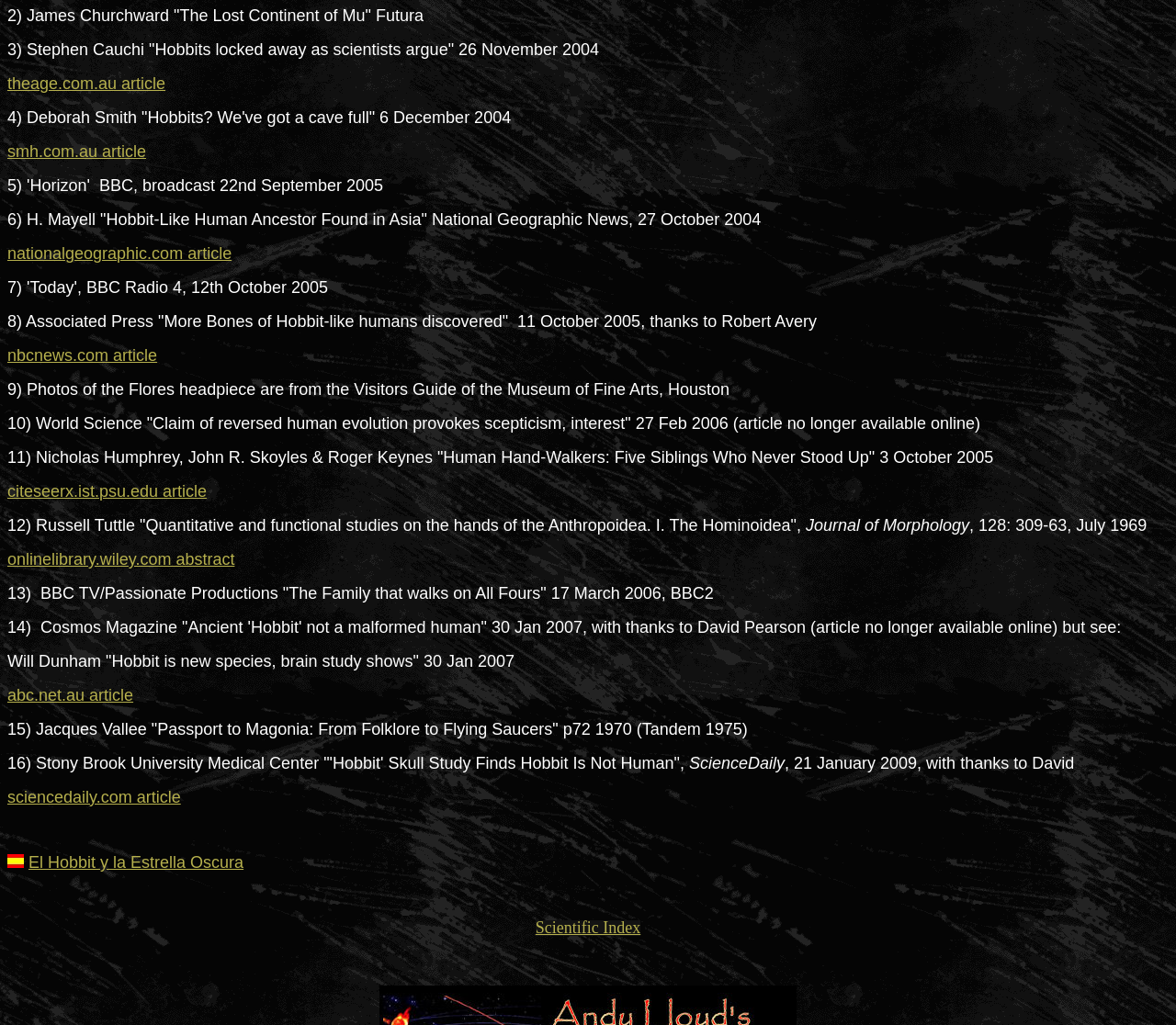Give the bounding box coordinates for the element described as: "nationalgeographic.com article".

[0.006, 0.241, 0.197, 0.256]